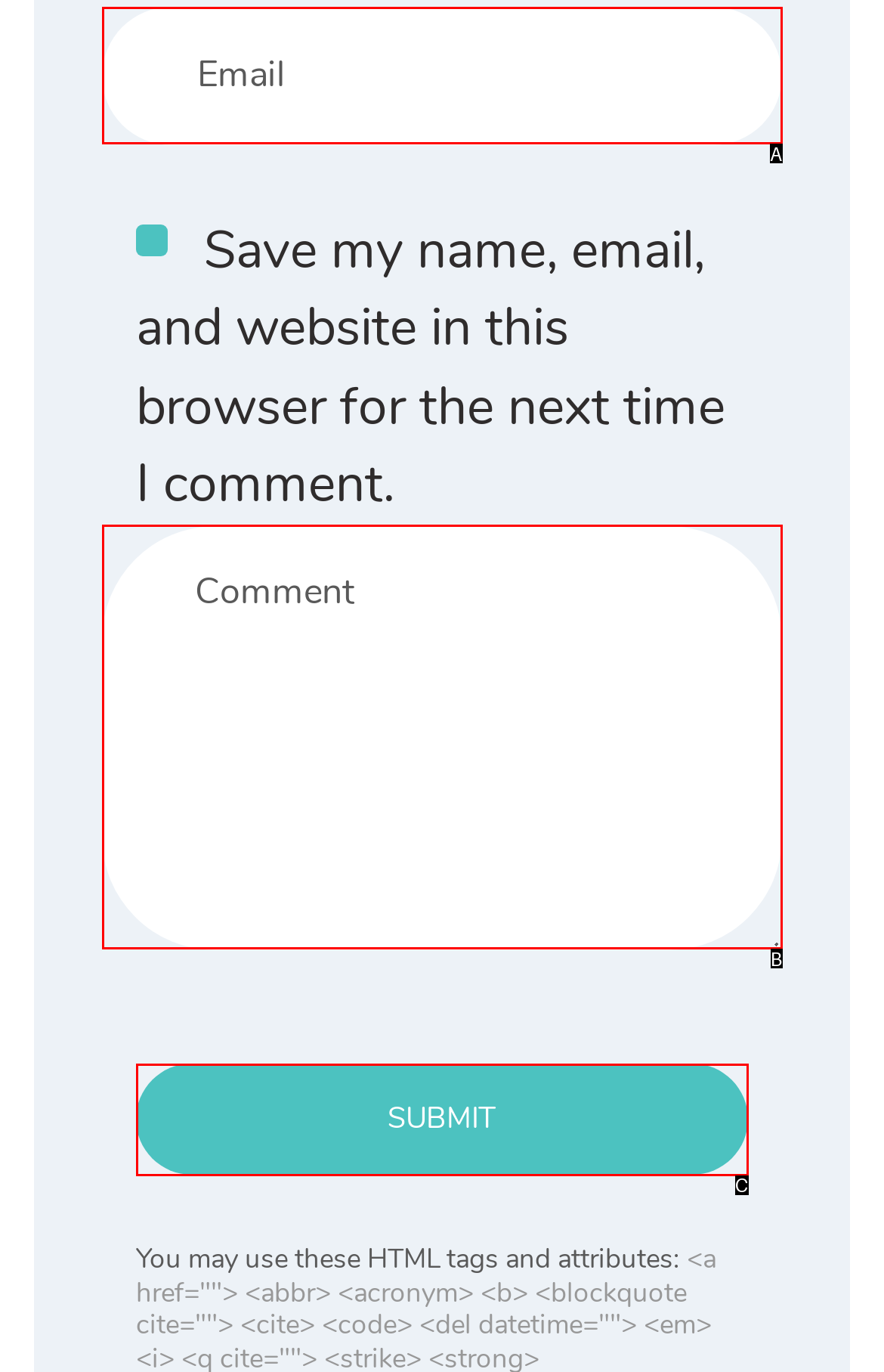Select the letter that corresponds to this element description: Submit
Answer with the letter of the correct option directly.

C